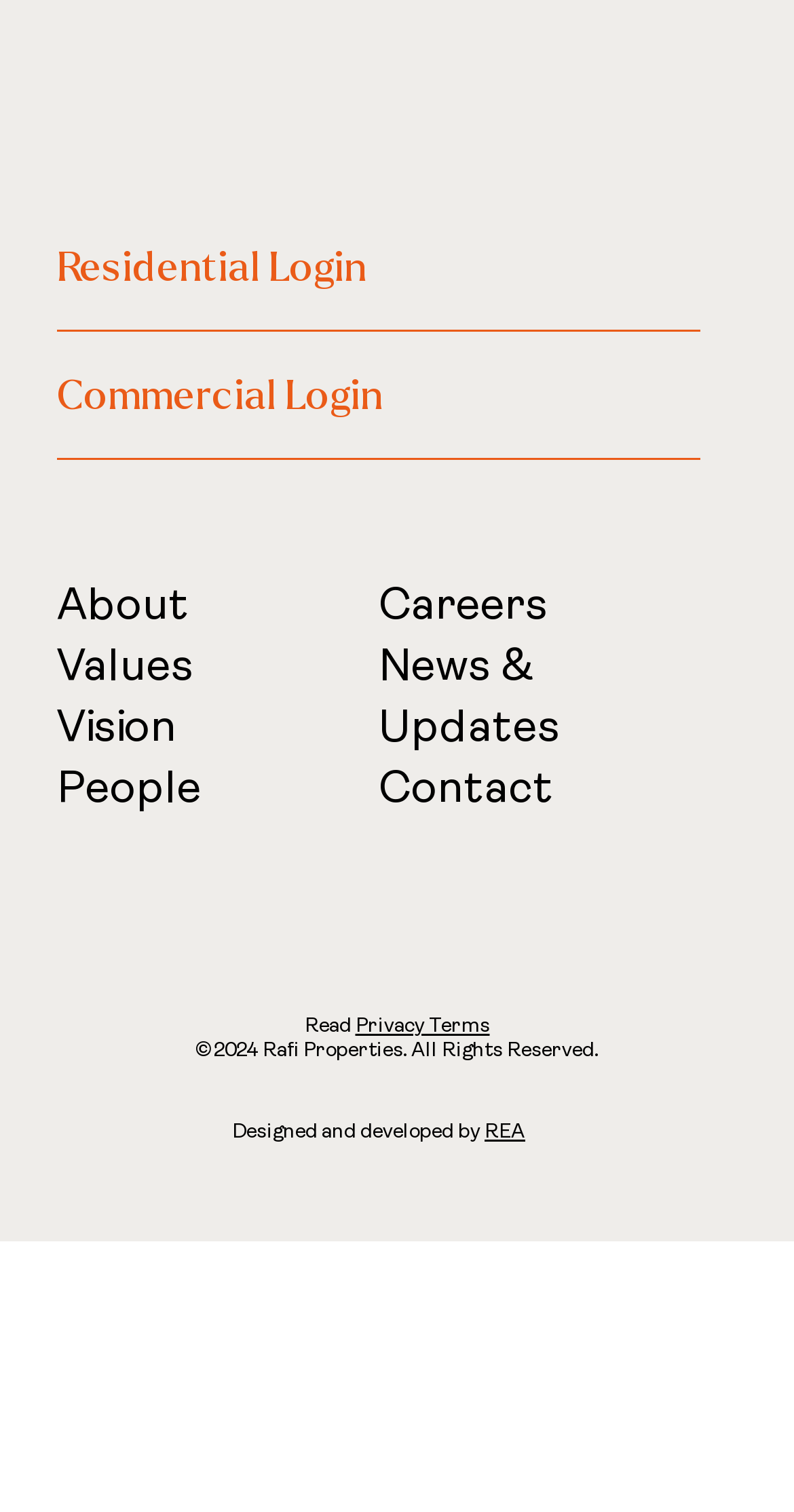Please specify the bounding box coordinates of the clickable region to carry out the following instruction: "read news and updates". The coordinates should be four float numbers between 0 and 1, in the format [left, top, right, bottom].

[0.477, 0.423, 0.705, 0.497]